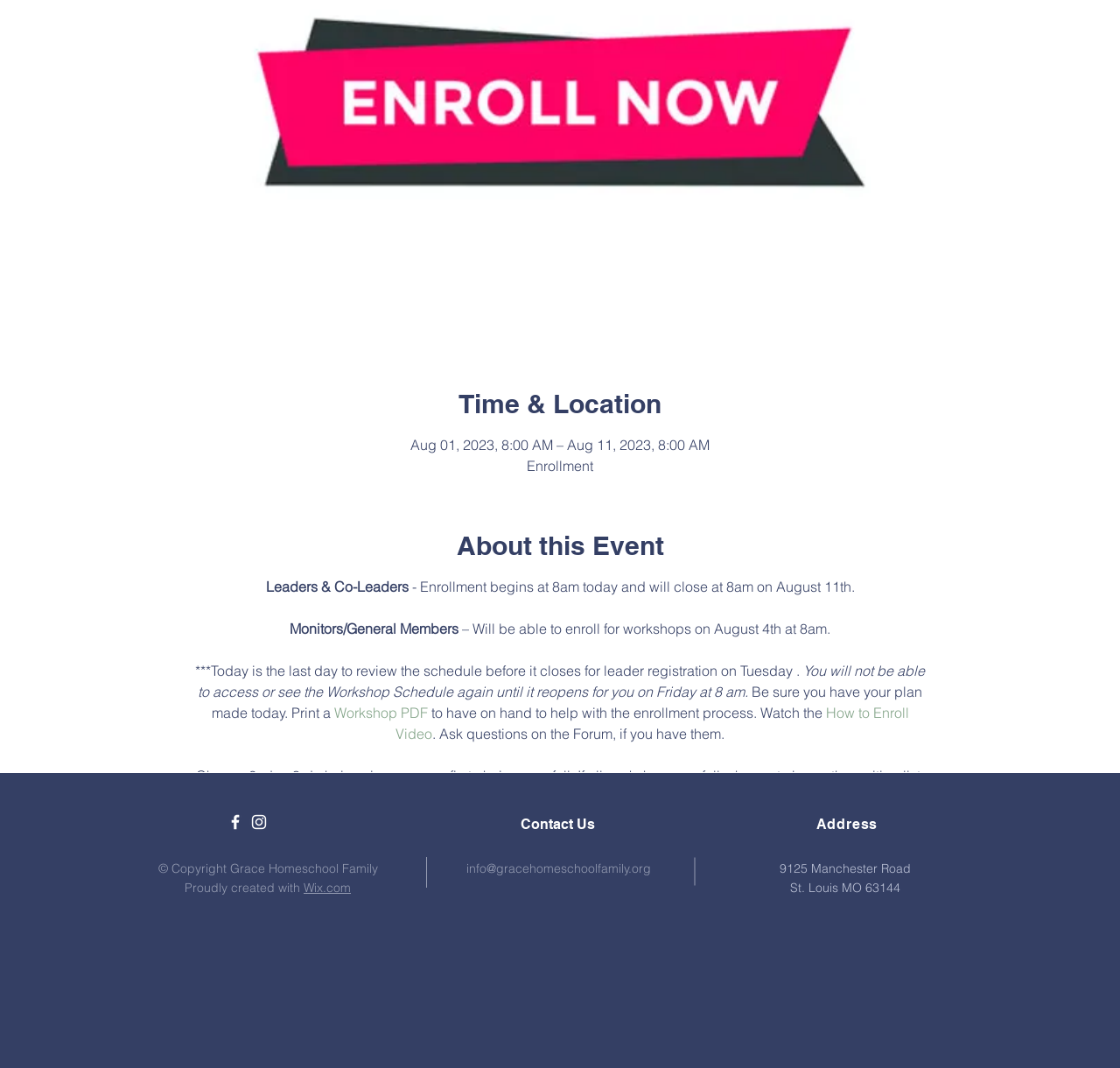Bounding box coordinates must be specified in the format (top-left x, top-left y, bottom-right x, bottom-right y). All values should be floating point numbers between 0 and 1. What are the bounding box coordinates of the UI element described as: aria-label="White Instagram Icon"

[0.223, 0.76, 0.24, 0.778]